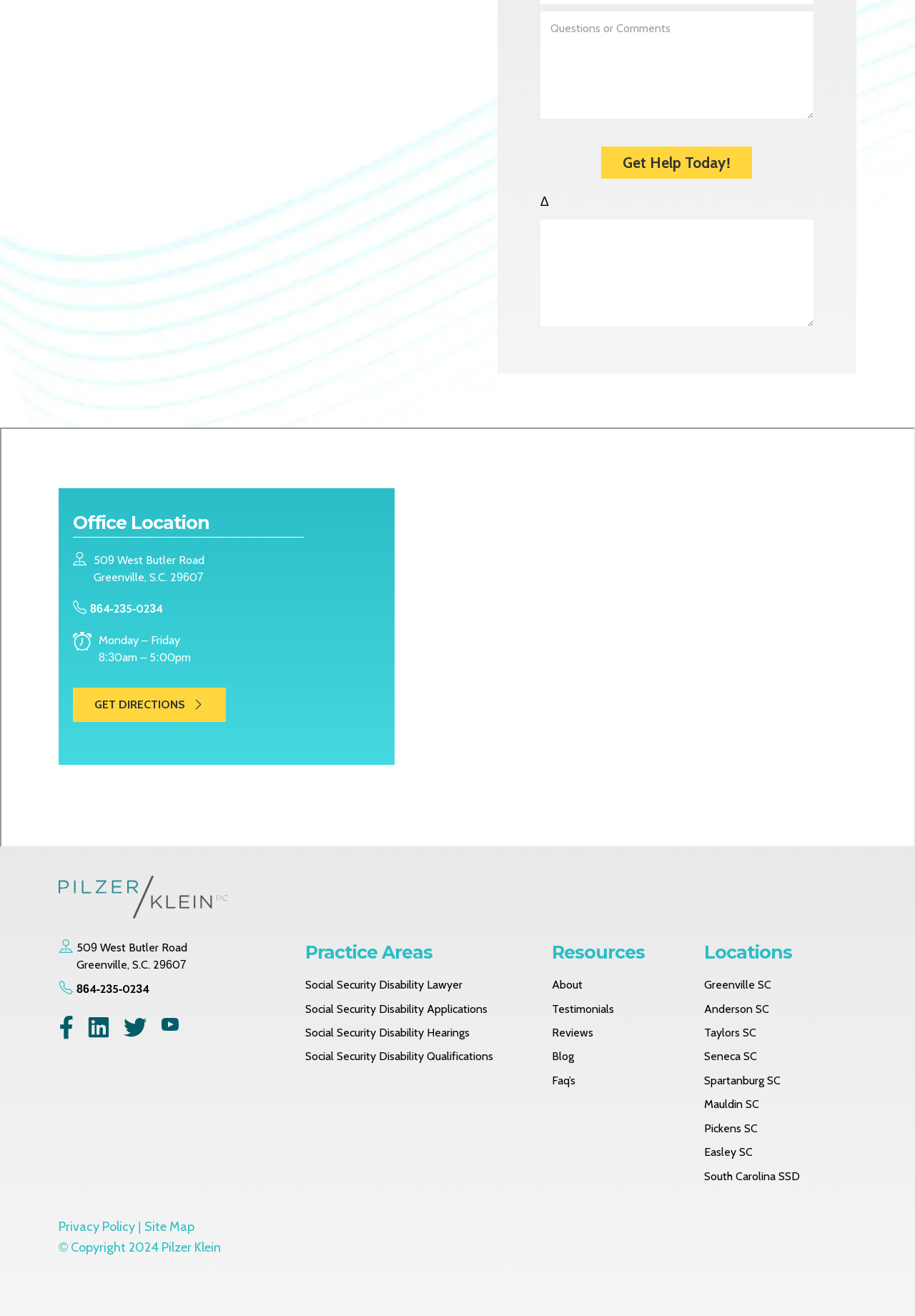Please determine the bounding box coordinates of the section I need to click to accomplish this instruction: "Visit Pilzer Klein".

[0.064, 0.689, 0.249, 0.701]